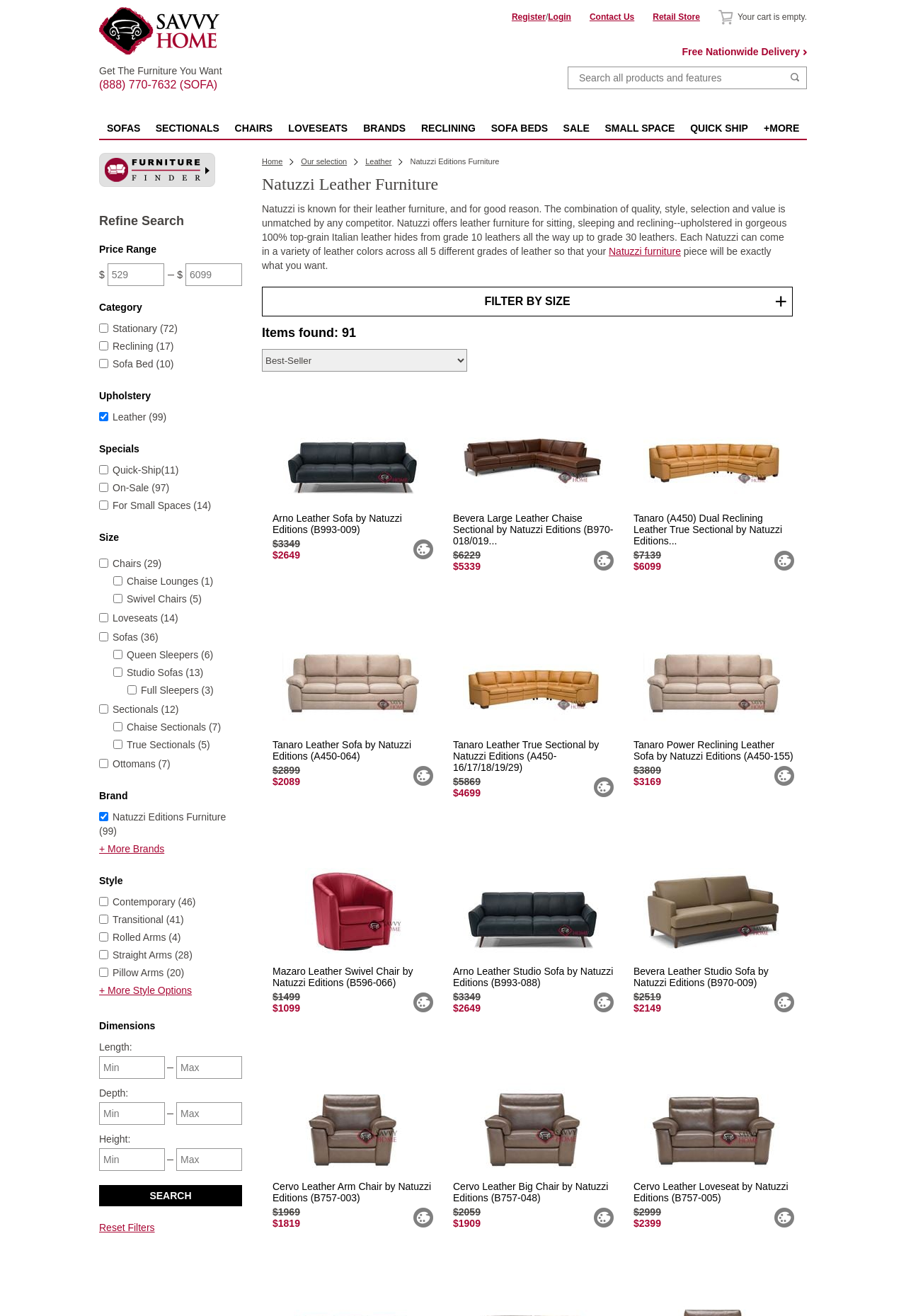How many brands are there?
Look at the screenshot and respond with a single word or phrase.

1